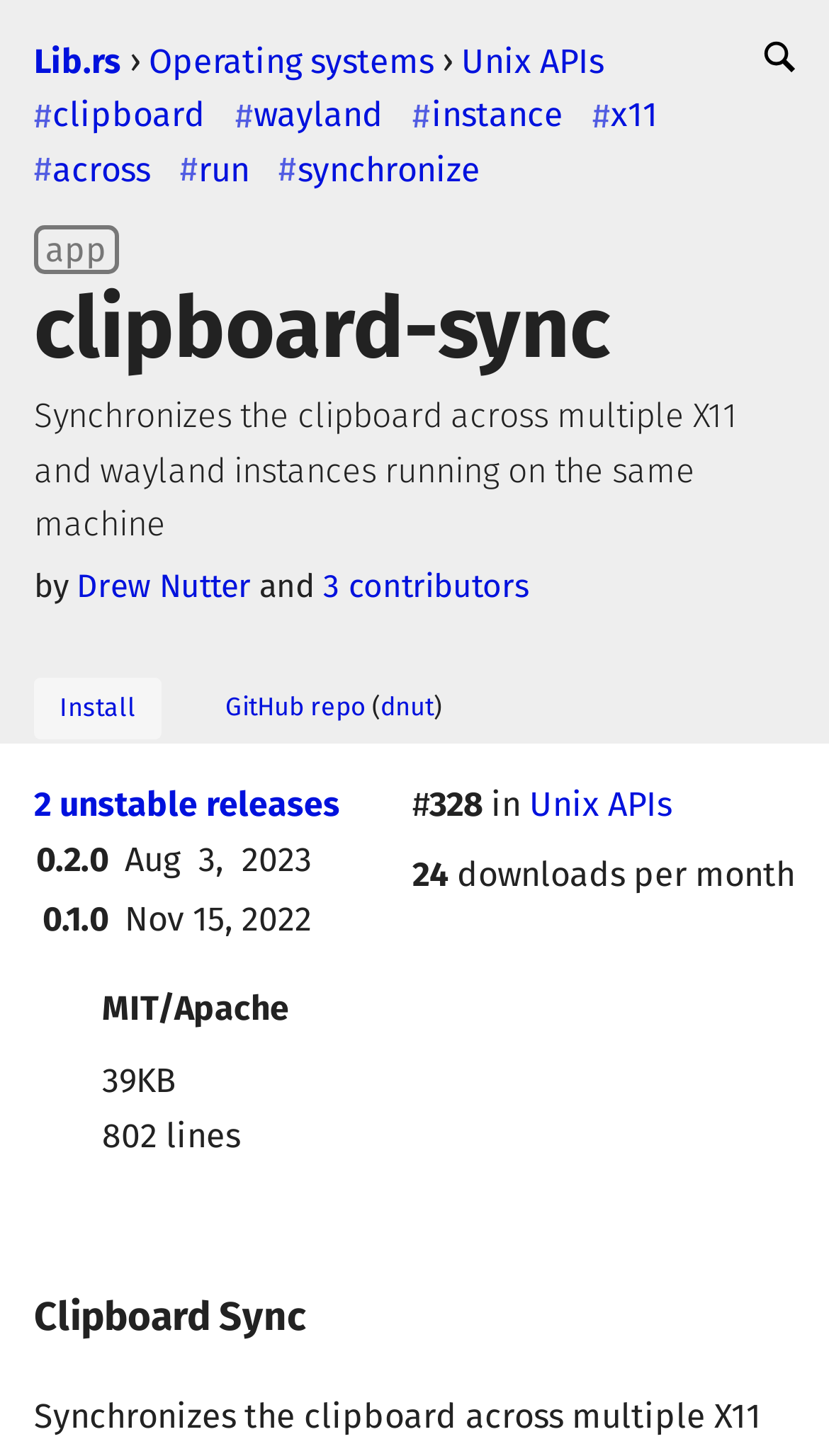Provide the bounding box coordinates of the section that needs to be clicked to accomplish the following instruction: "Visit Lib.rs."

[0.041, 0.018, 0.146, 0.065]